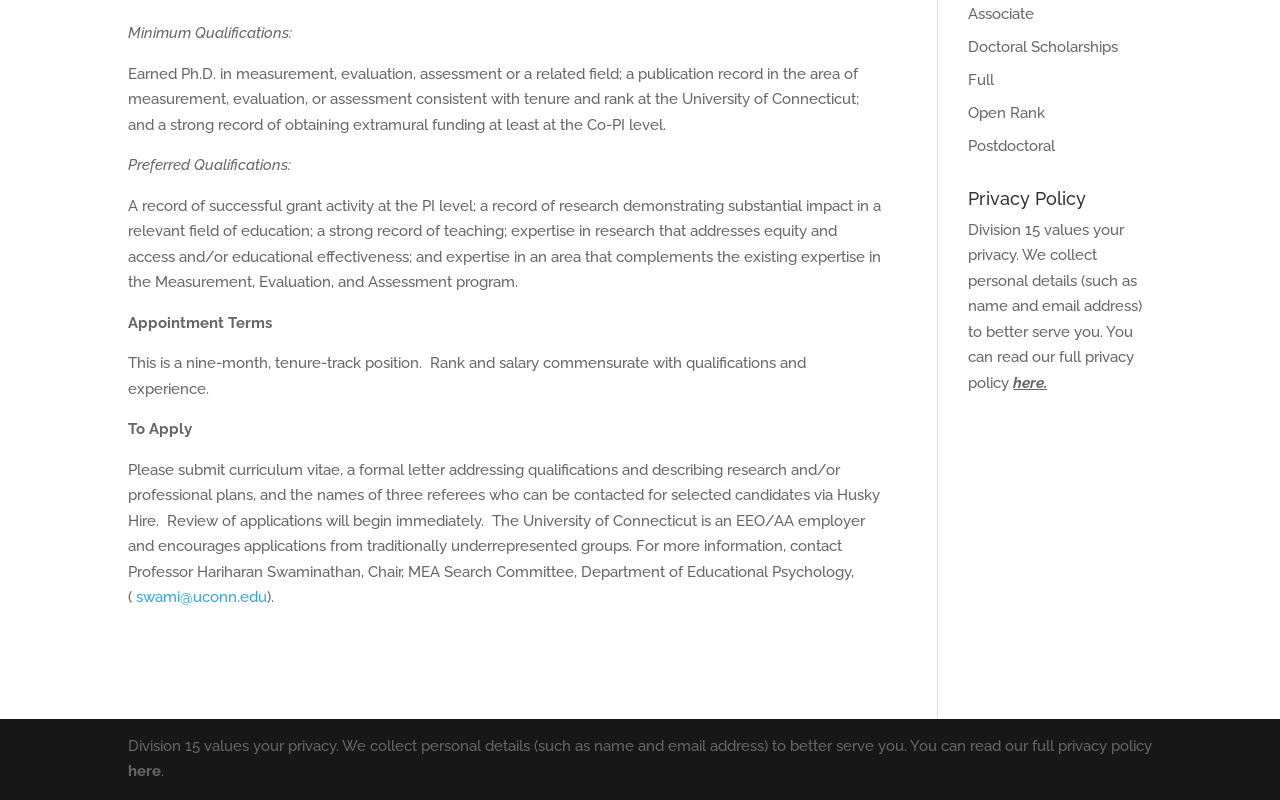Given the description "here", determine the bounding box of the corresponding UI element.

[0.1, 0.952, 0.126, 0.975]